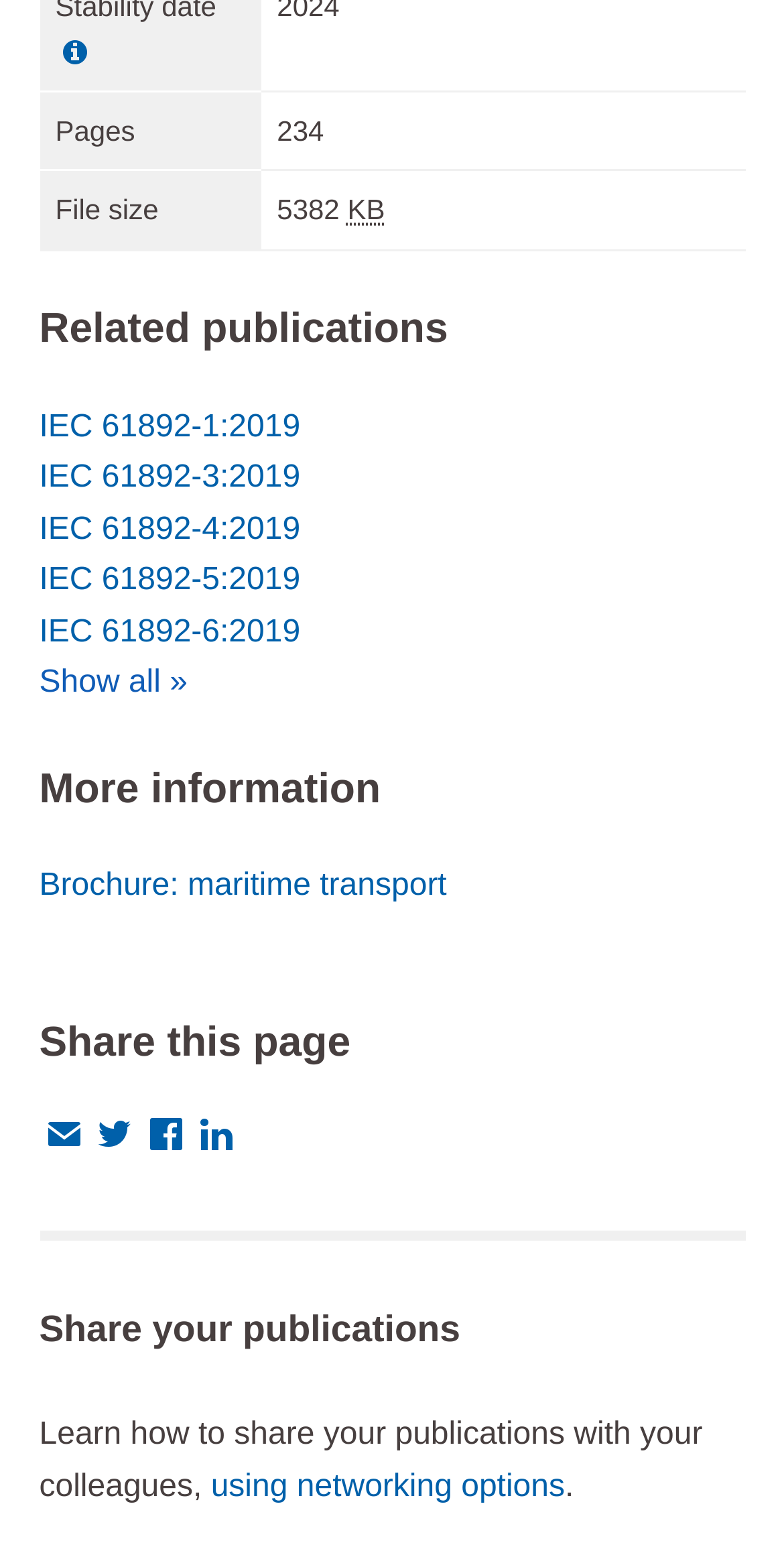Extract the bounding box coordinates for the UI element described by the text: "using networking options". The coordinates should be in the form of [left, top, right, bottom] with values between 0 and 1.

[0.269, 0.946, 0.721, 0.968]